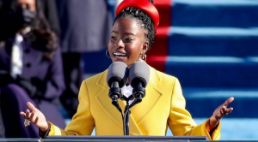Produce a meticulous caption for the image.

The image features a vibrant moment at a public event where a young woman, dressed in a striking yellow coat, passionately speaks into a microphone. She gestures with her hands, emphasizing her points, as she addresses an audience gathered before her. In the background, the setting is adorned with a deep blue backdrop, which adds to the visual impact of the scene. The woman's hairstyle, elaborately styled into braids, adds a contemporary flair to her appearance, highlighting her confidence and engagement. This moment captures the essence of empowerment and the significance of her message, resonating with the themes of education and leadership that are often explored in discussions about early childhood development and the importance of nurturing skills in the younger generation.